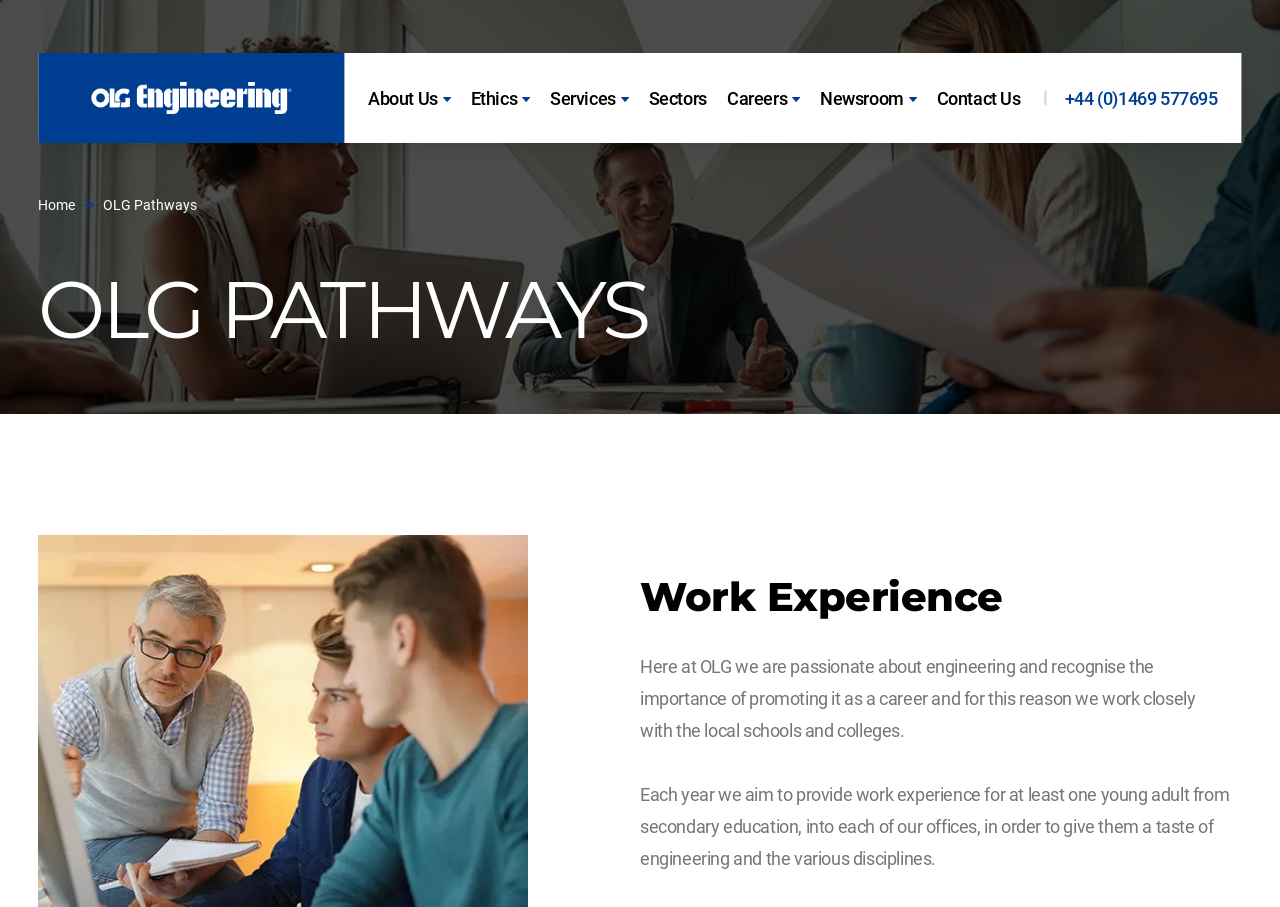Analyze the image and give a detailed response to the question:
What is the purpose of OLG?

According to the StaticText element, OLG is passionate about engineering and works closely with local schools and colleges to promote it as a career, providing work experience for young adults.